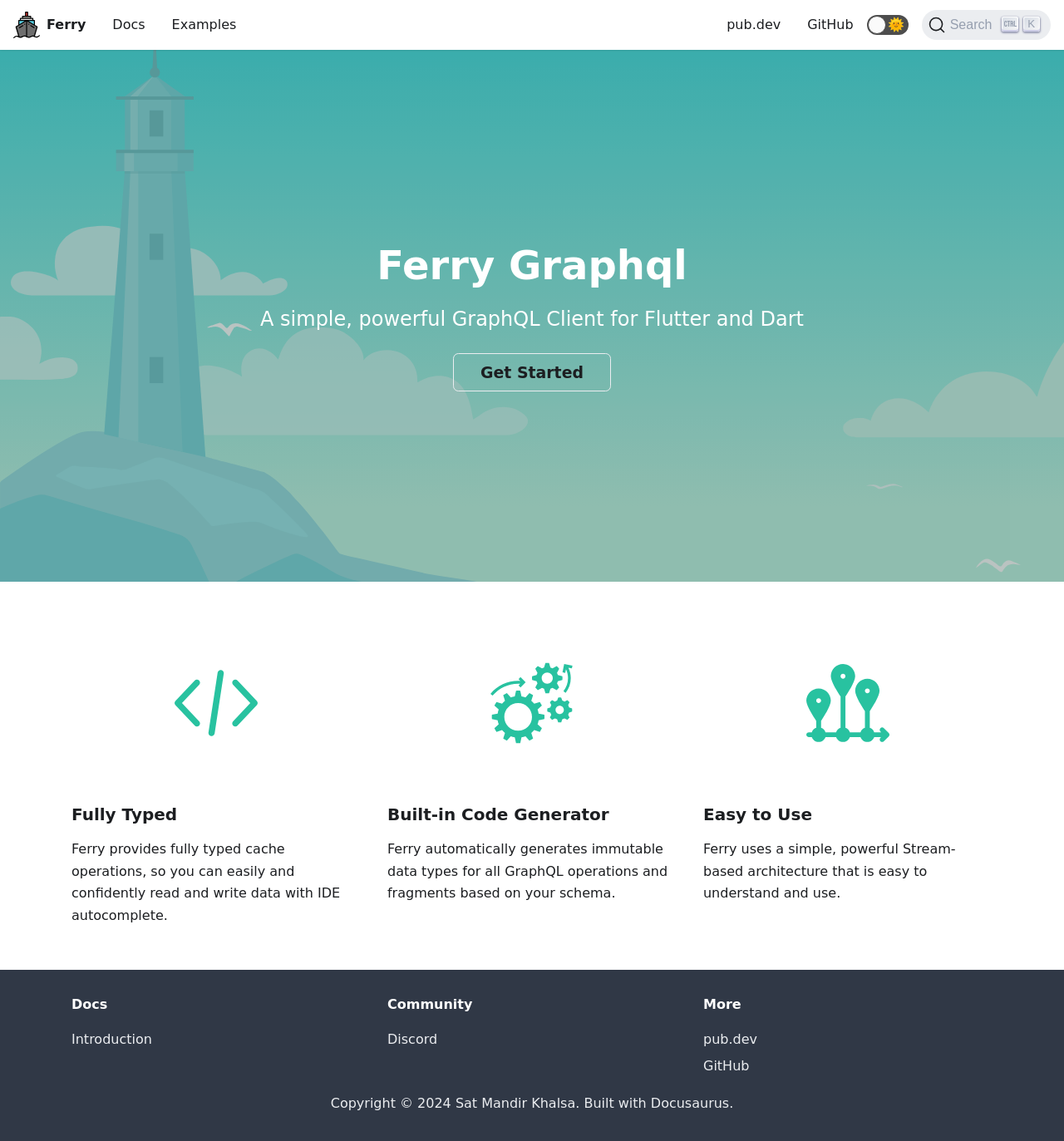Provide the bounding box coordinates of the HTML element this sentence describes: "Get Started". The bounding box coordinates consist of four float numbers between 0 and 1, i.e., [left, top, right, bottom].

[0.425, 0.309, 0.575, 0.343]